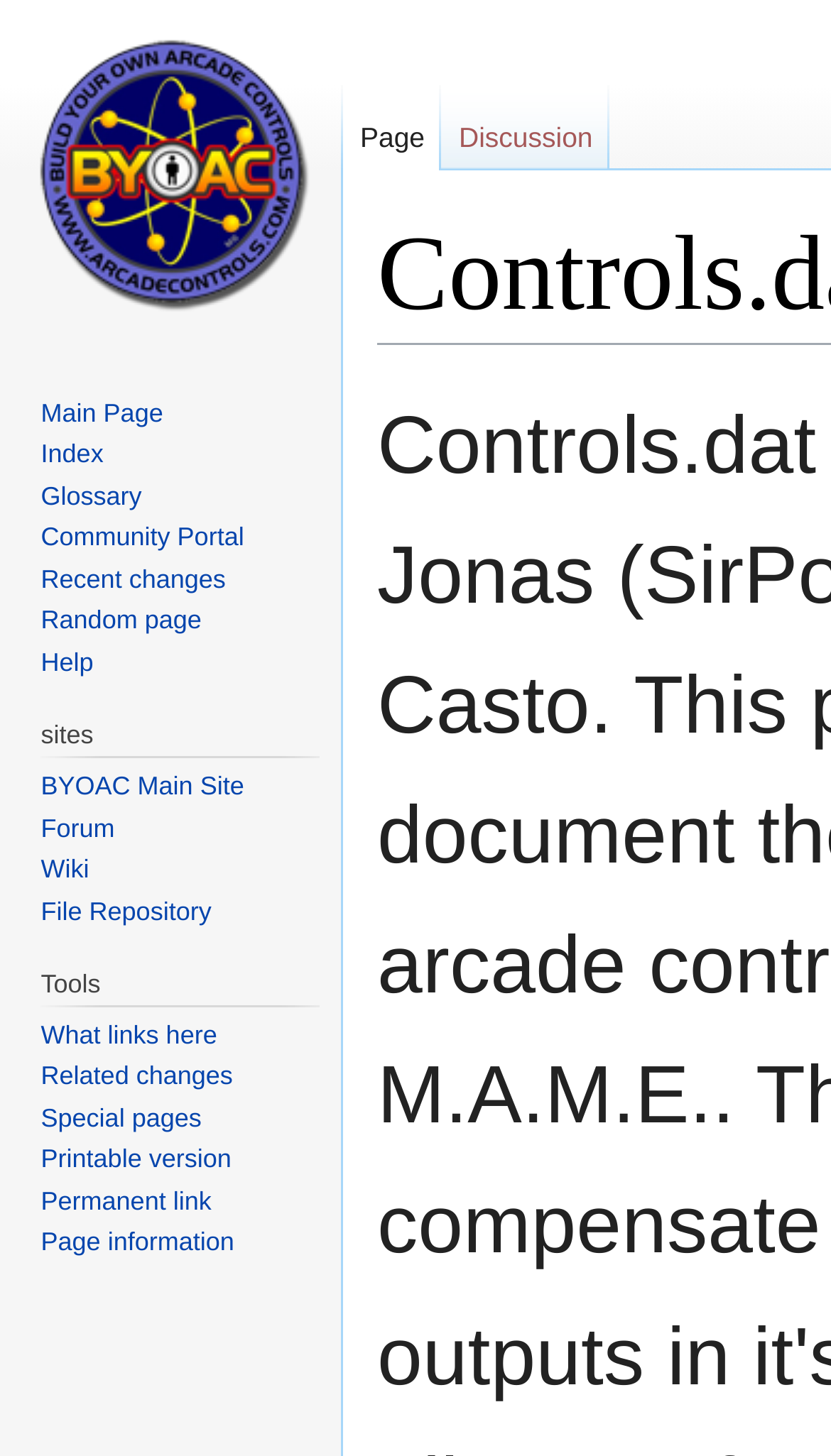Can you determine the bounding box coordinates of the area that needs to be clicked to fulfill the following instruction: "Go to the community portal"?

[0.049, 0.359, 0.294, 0.379]